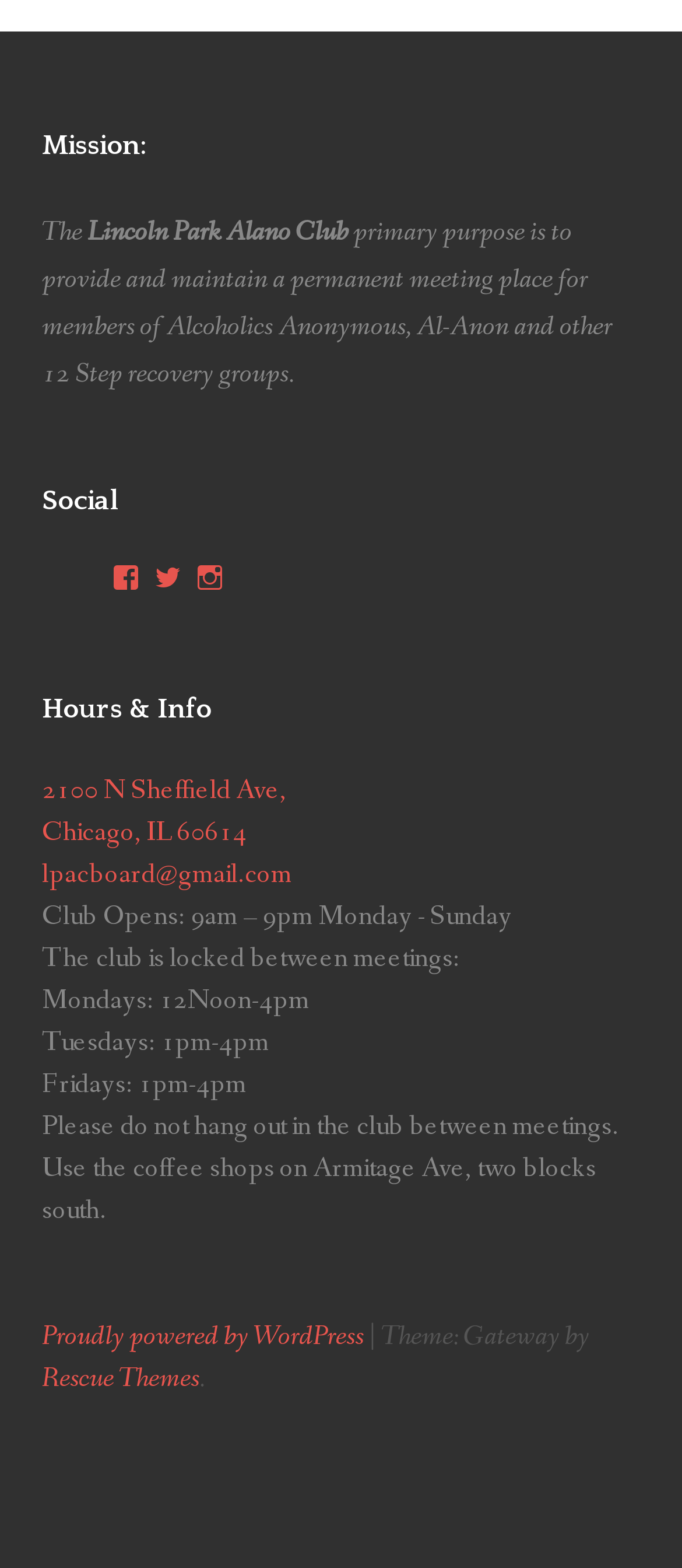From the image, can you give a detailed response to the question below:
What is the address of the Lincoln Park Alano Club?

The address of the Lincoln Park Alano Club can be found under the 'Hours & Info' heading, which provides the address as 2100 N Sheffield Ave, Chicago, IL 60614.